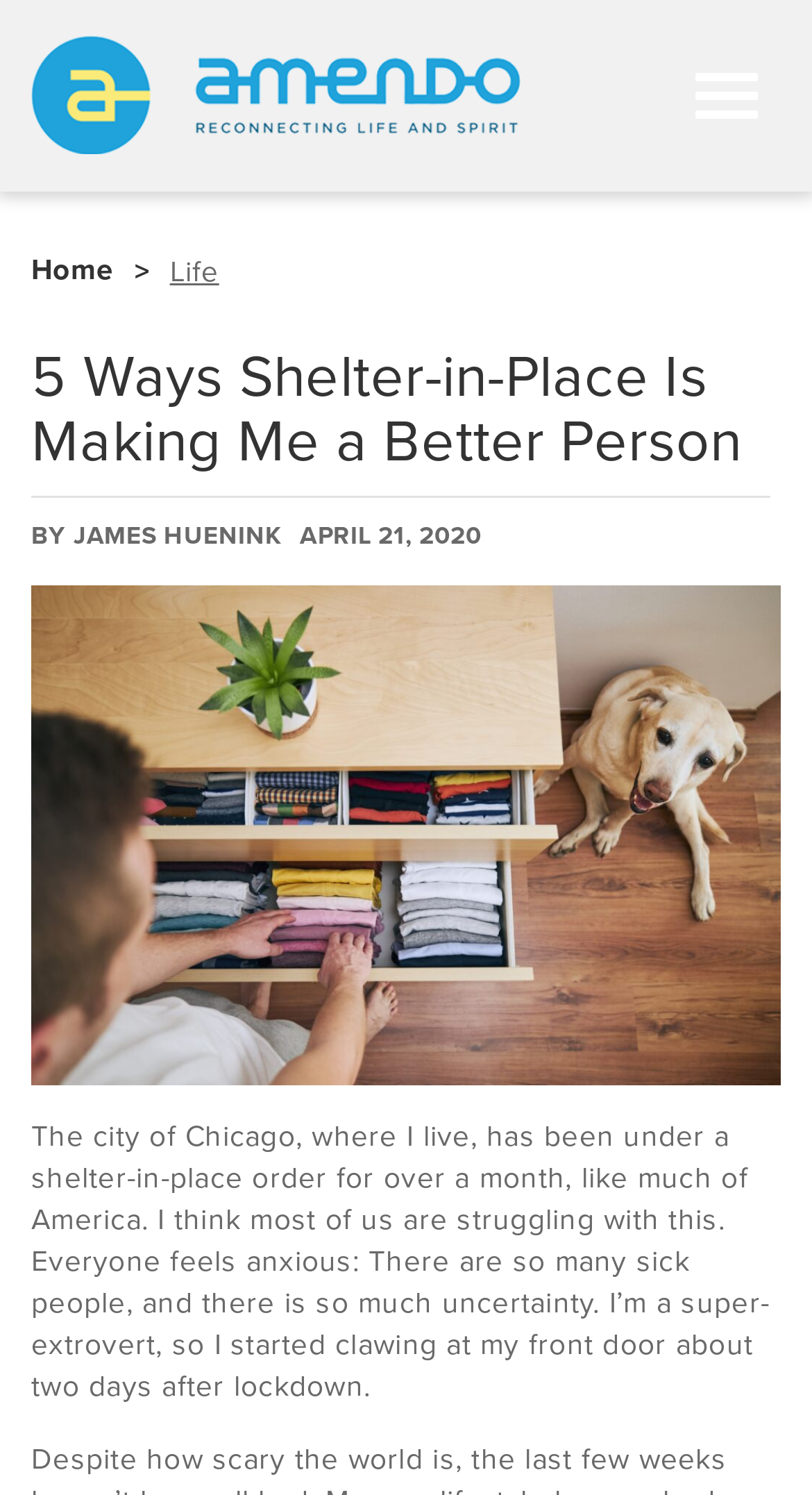Use one word or a short phrase to answer the question provided: 
What is the author's name?

JAMES HUENINK